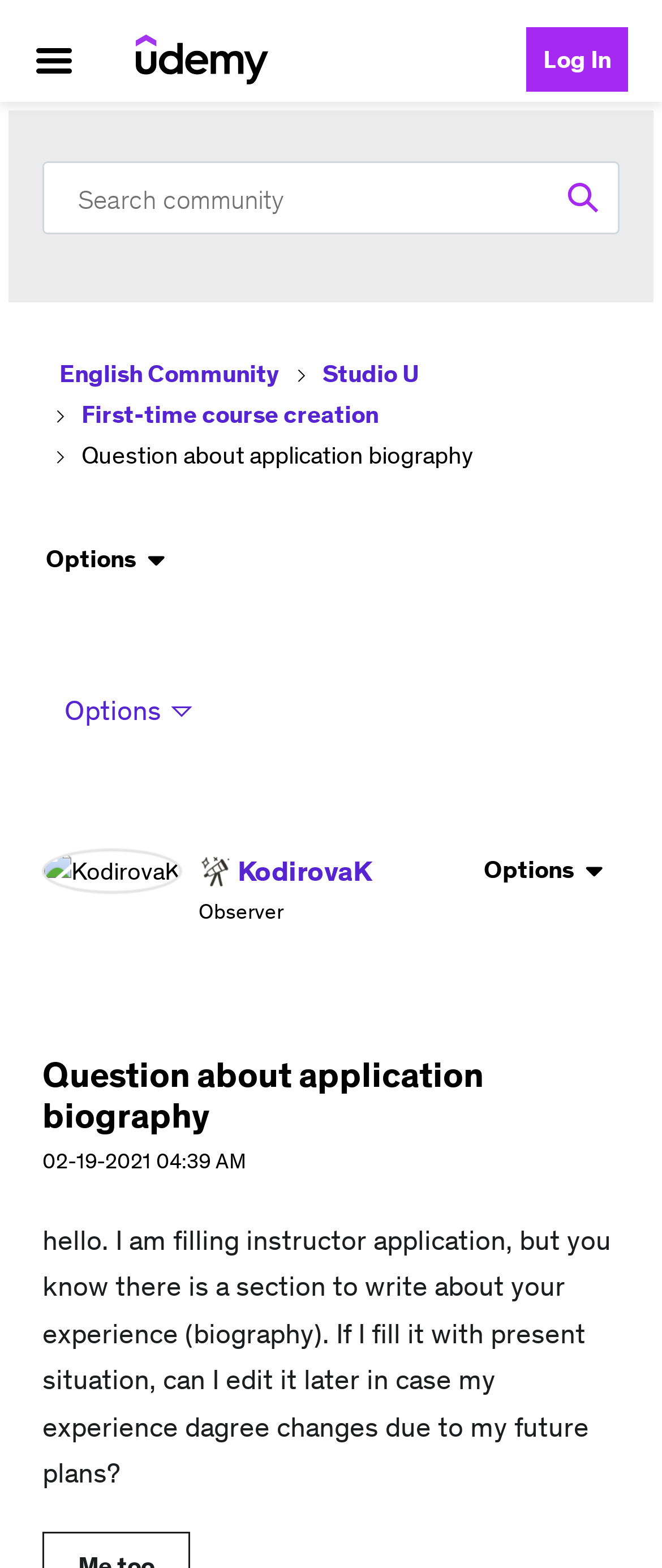Based on the element description "name="submitContext" value="Search"", predict the bounding box coordinates of the UI element.

[0.825, 0.102, 0.937, 0.15]